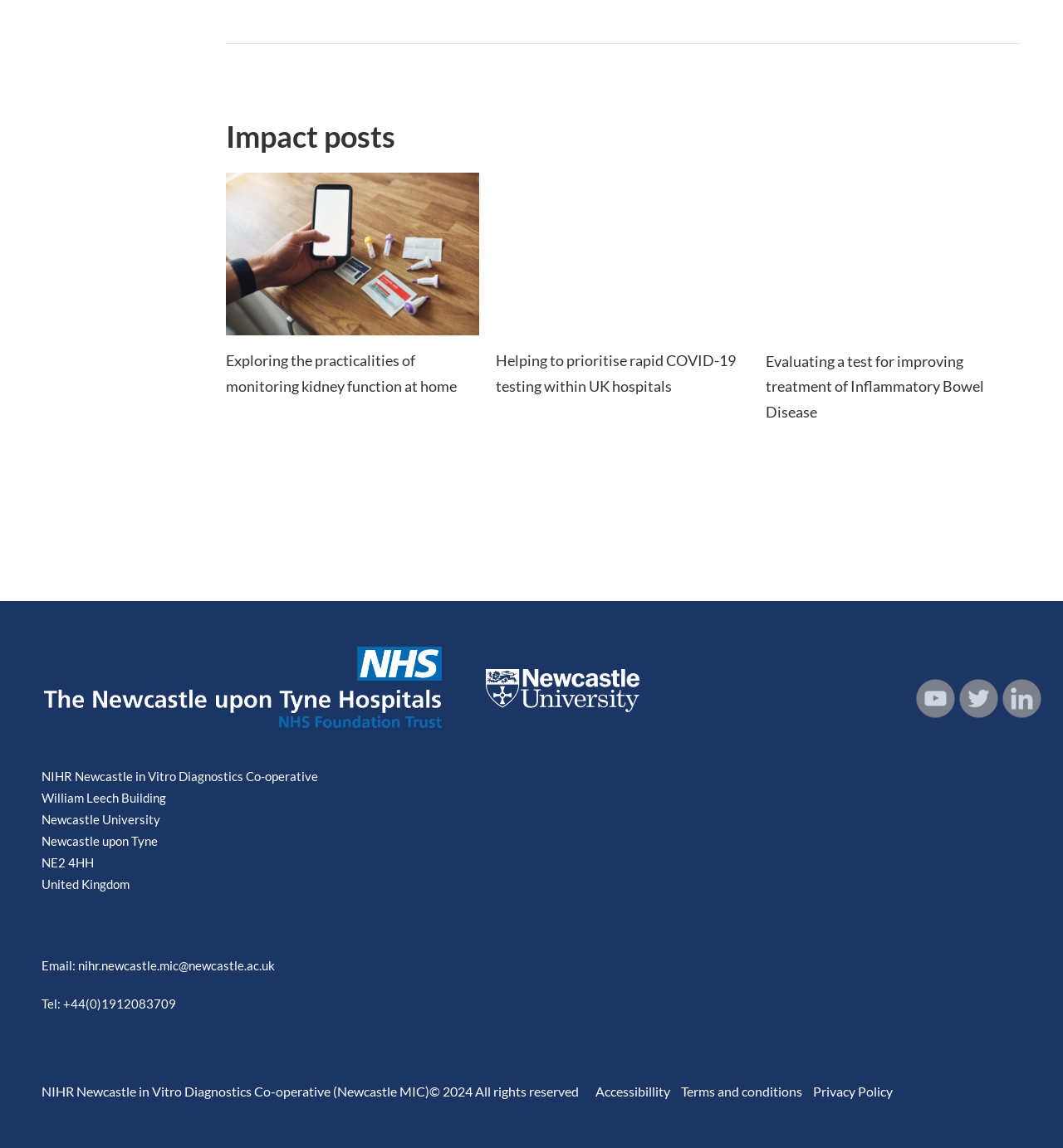What is the name of the building where NIHR Newcastle in Vitro Diagnostics Co-operative is located?
Please give a detailed and thorough answer to the question, covering all relevant points.

I found the address information at the bottom of the webpage, and the building name is mentioned as 'William Leech Building'.